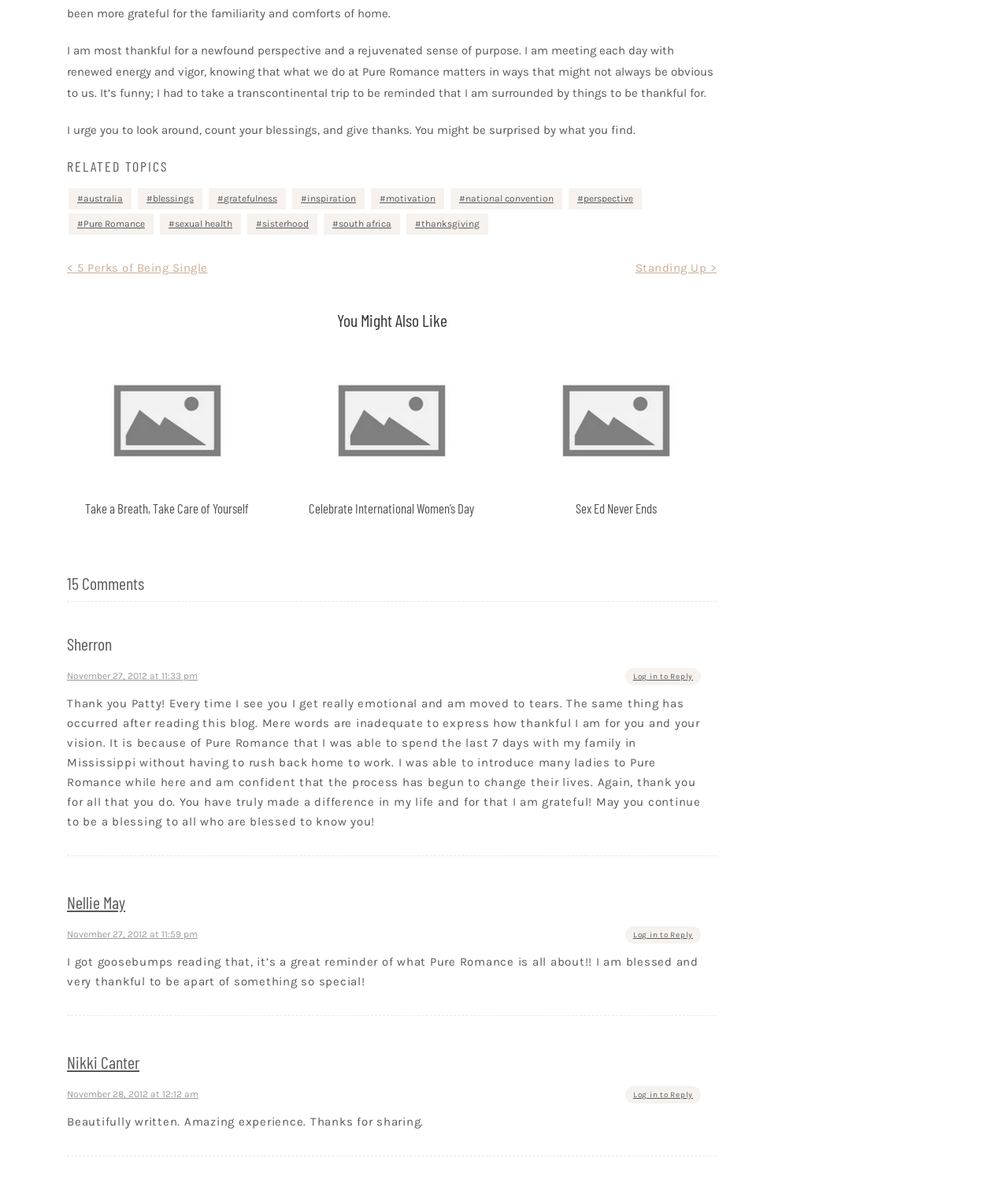How many comments are there on this blog post?
Based on the screenshot, respond with a single word or phrase.

15